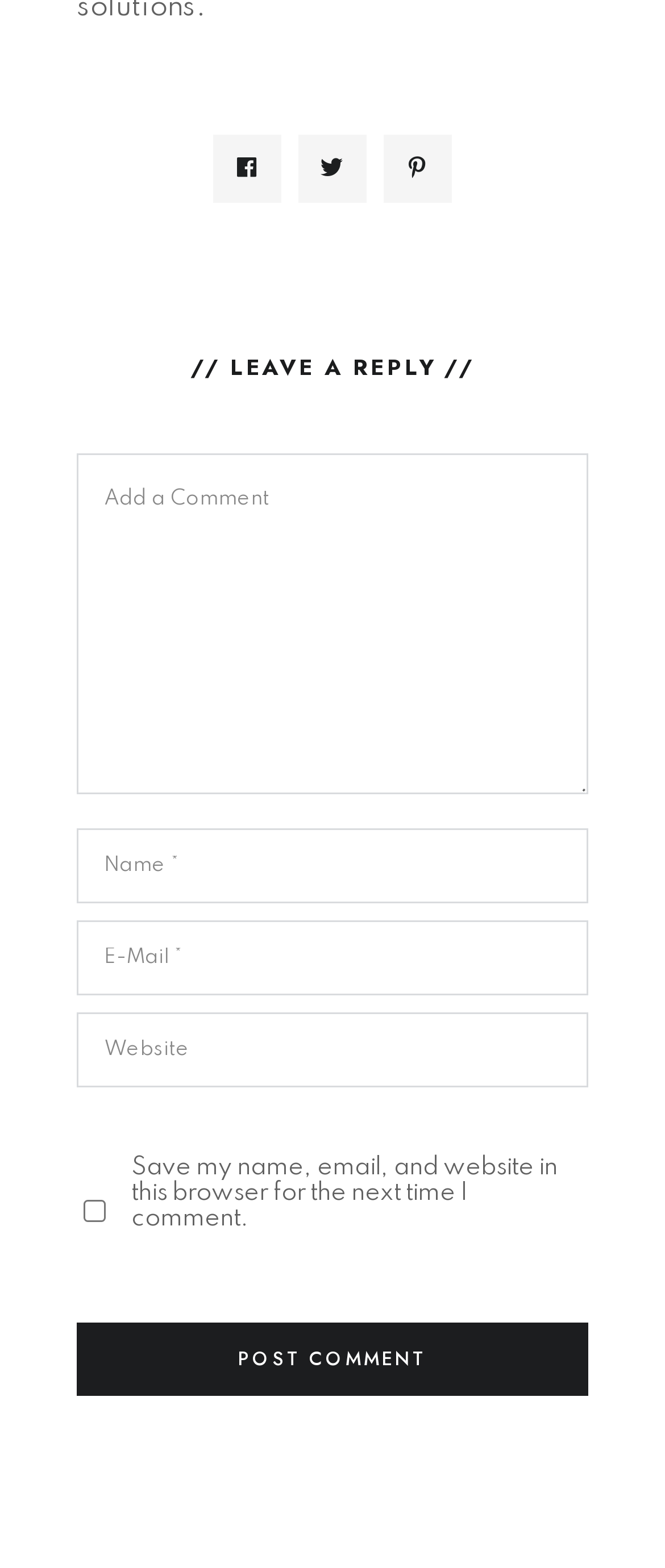What is the purpose of the checkbox?
Please provide a single word or phrase answer based on the image.

Save comment info